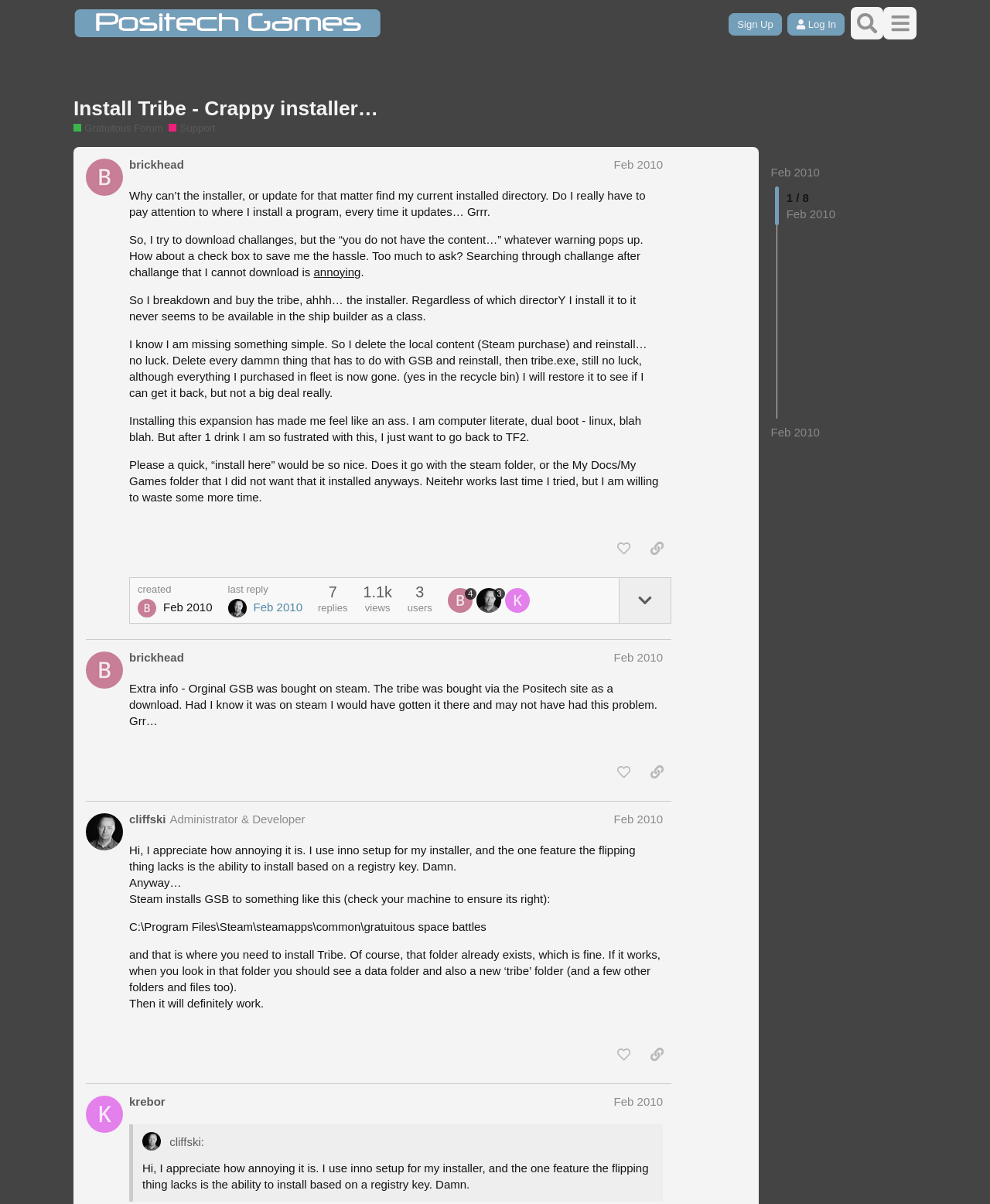Determine the title of the webpage and give its text content.

Install Tribe - Crappy installer…